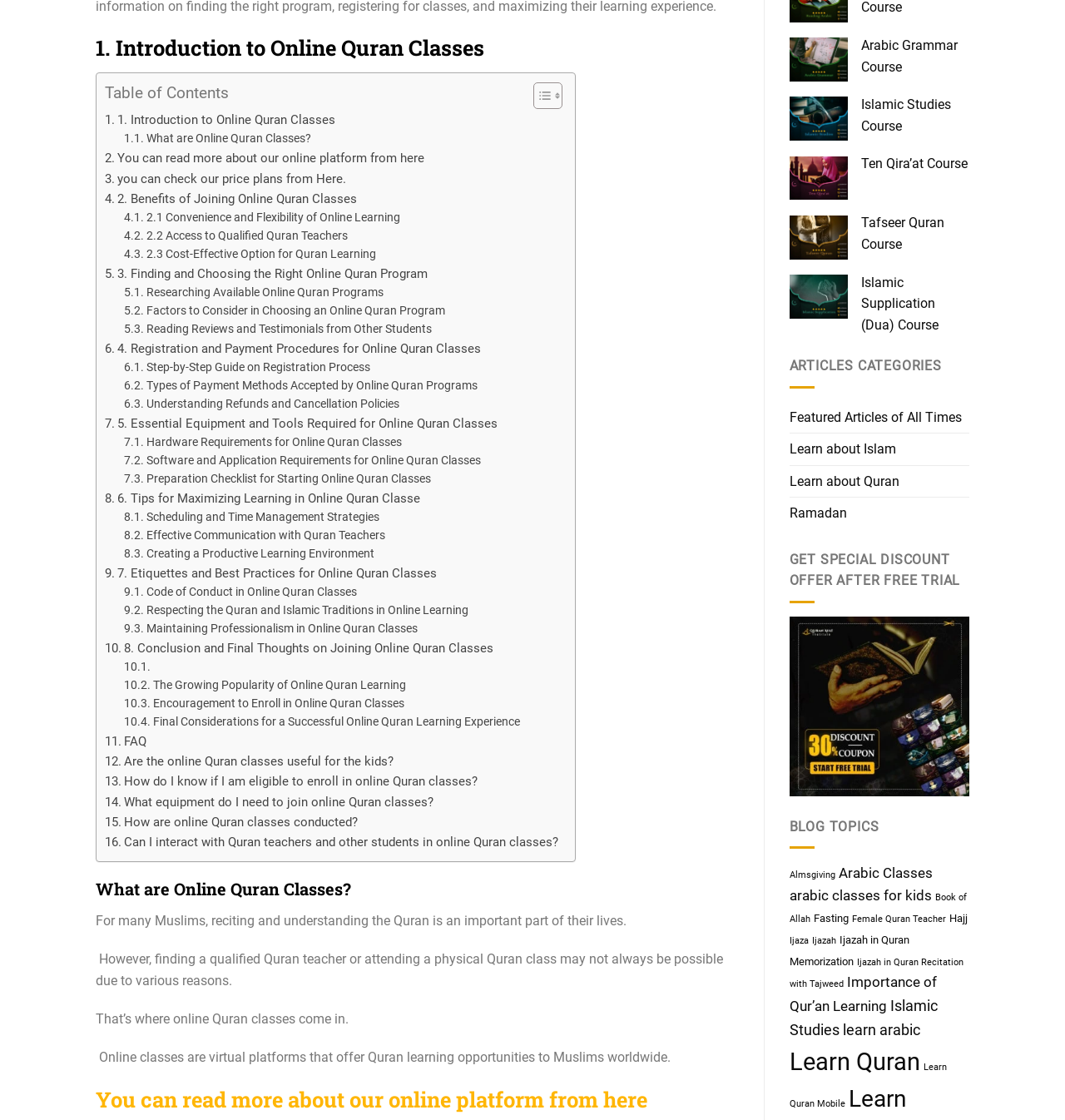Locate the UI element described as follows: "Effective Communication with Quran Teachers". Return the bounding box coordinates as four float numbers between 0 and 1 in the order [left, top, right, bottom].

[0.116, 0.47, 0.361, 0.487]